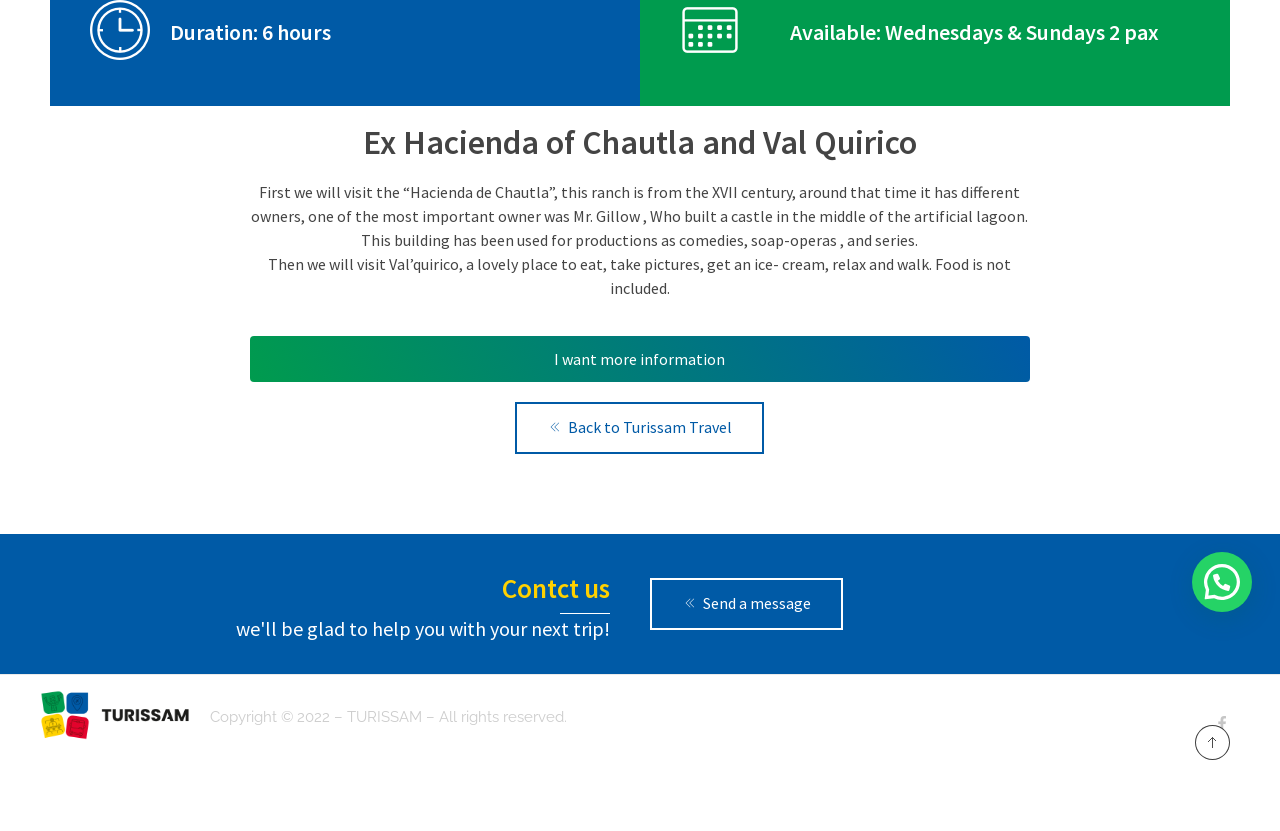Given the description: "parent_node: Turissam title="Turissam"", determine the bounding box coordinates of the UI element. The coordinates should be formatted as four float numbers between 0 and 1, [left, top, right, bottom].

[0.031, 0.83, 0.148, 0.891]